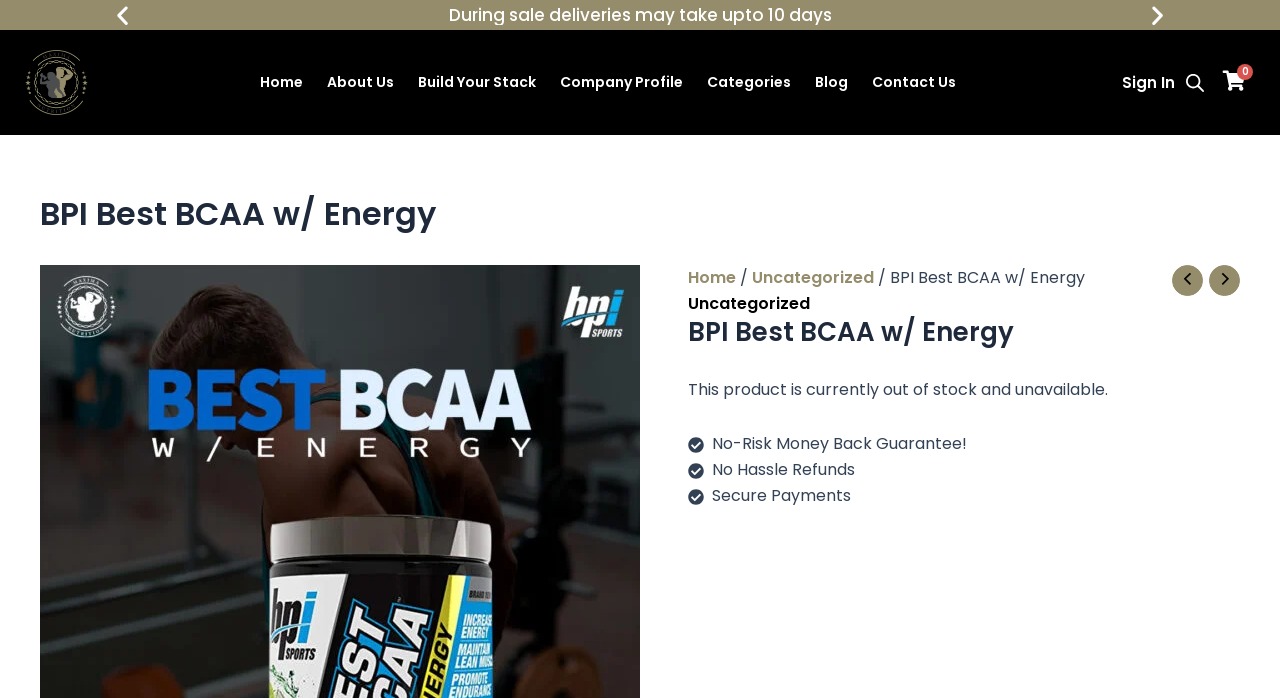What is the status of the product?
Refer to the image and provide a thorough answer to the question.

I found the status of the product by reading the static text element that says 'This product is currently out of stock and unavailable.' which is located below the product name.